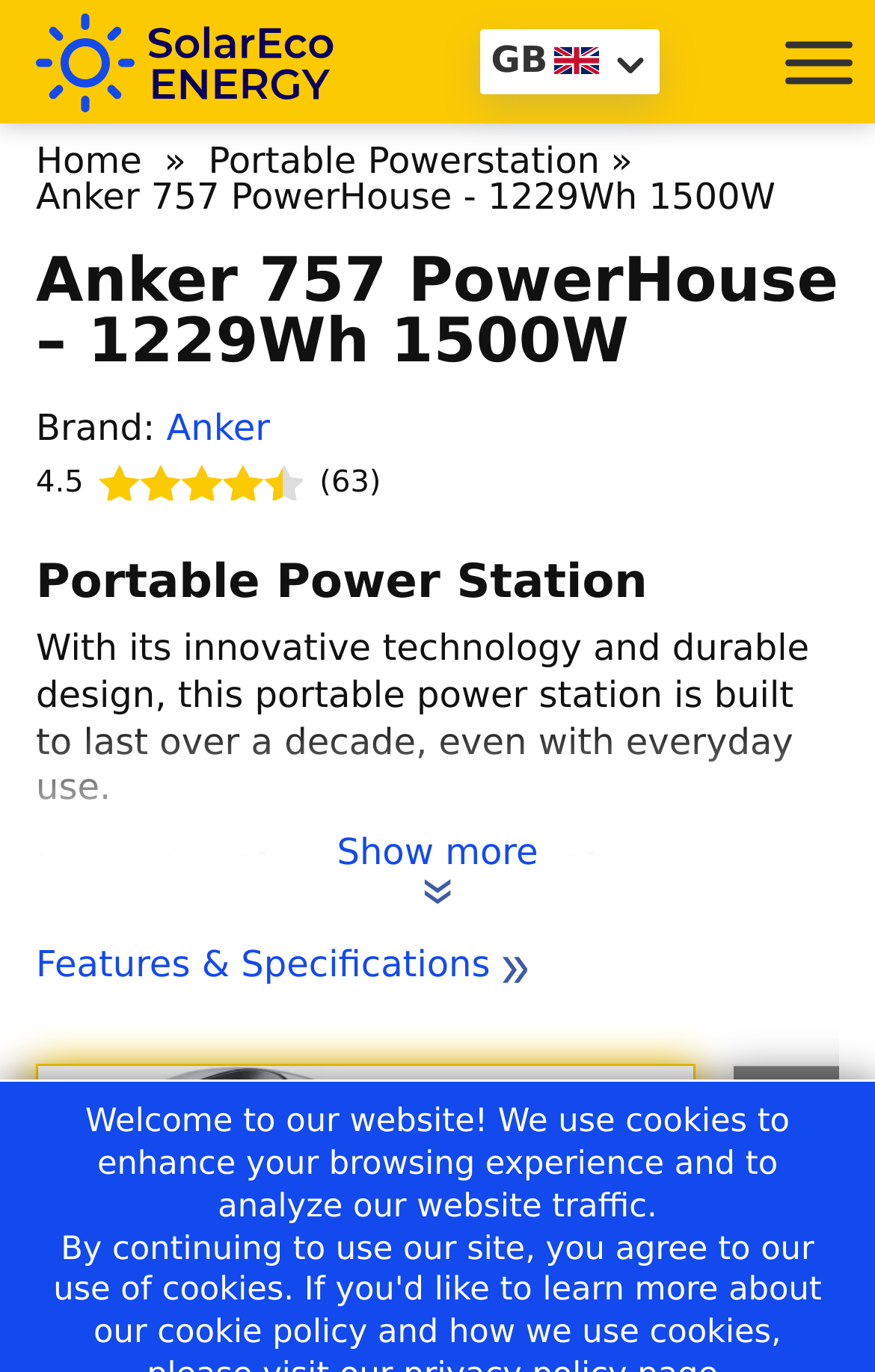What is the type of batteries used in the power station?
Please provide a single word or phrase answer based on the image.

LiFePO4